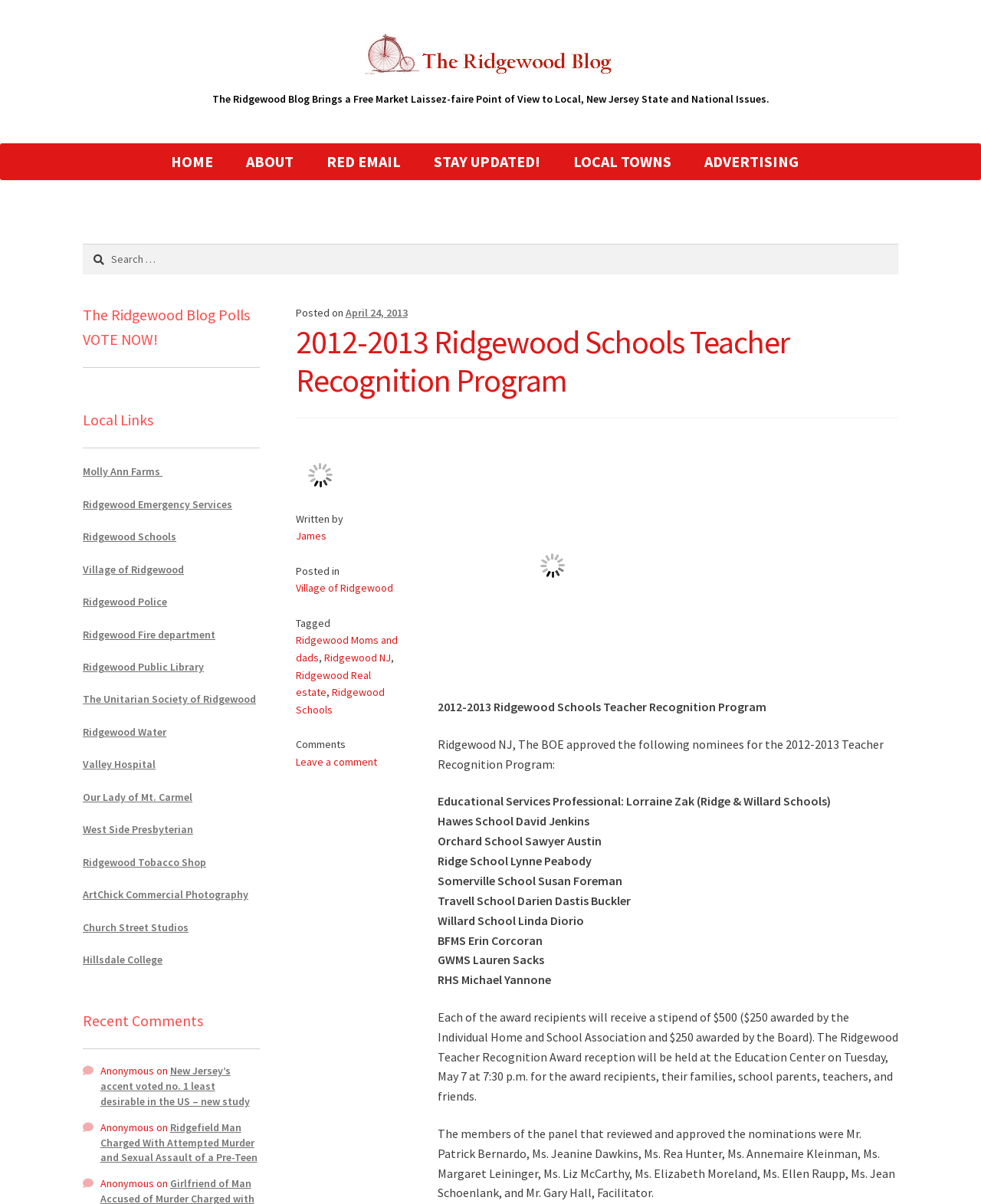Pinpoint the bounding box coordinates of the clickable element needed to complete the instruction: "Read the article posted on April 24, 2013". The coordinates should be provided as four float numbers between 0 and 1: [left, top, right, bottom].

[0.352, 0.254, 0.415, 0.265]